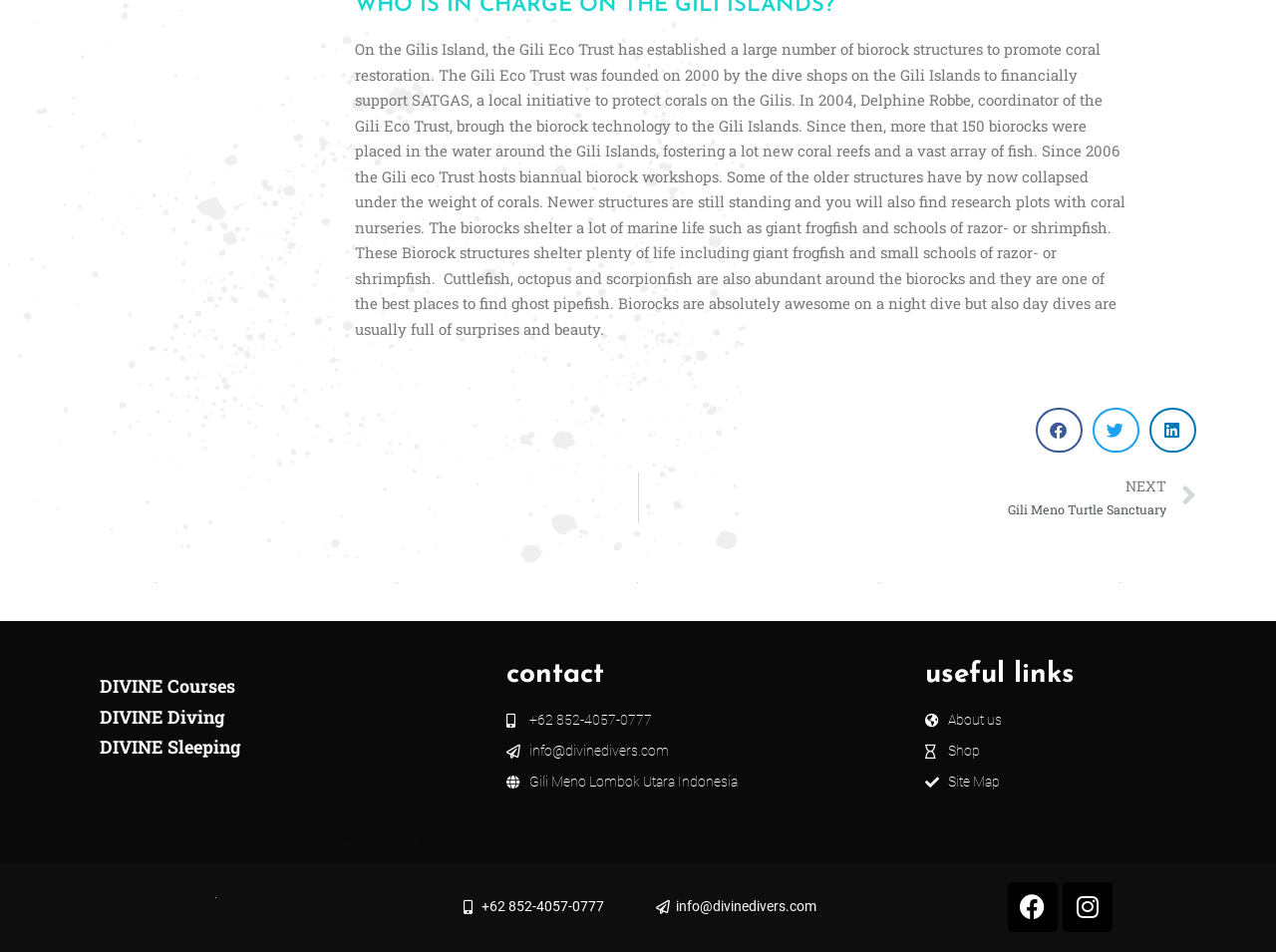What is the type of marine life that can be found around the biorocks?
Can you offer a detailed and complete answer to this question?

According to the text, the biorocks shelter a lot of marine life, including giant frogfish, schools of razor- or shrimpfish, cuttlefish, octopus, and scorpionfish, among others.